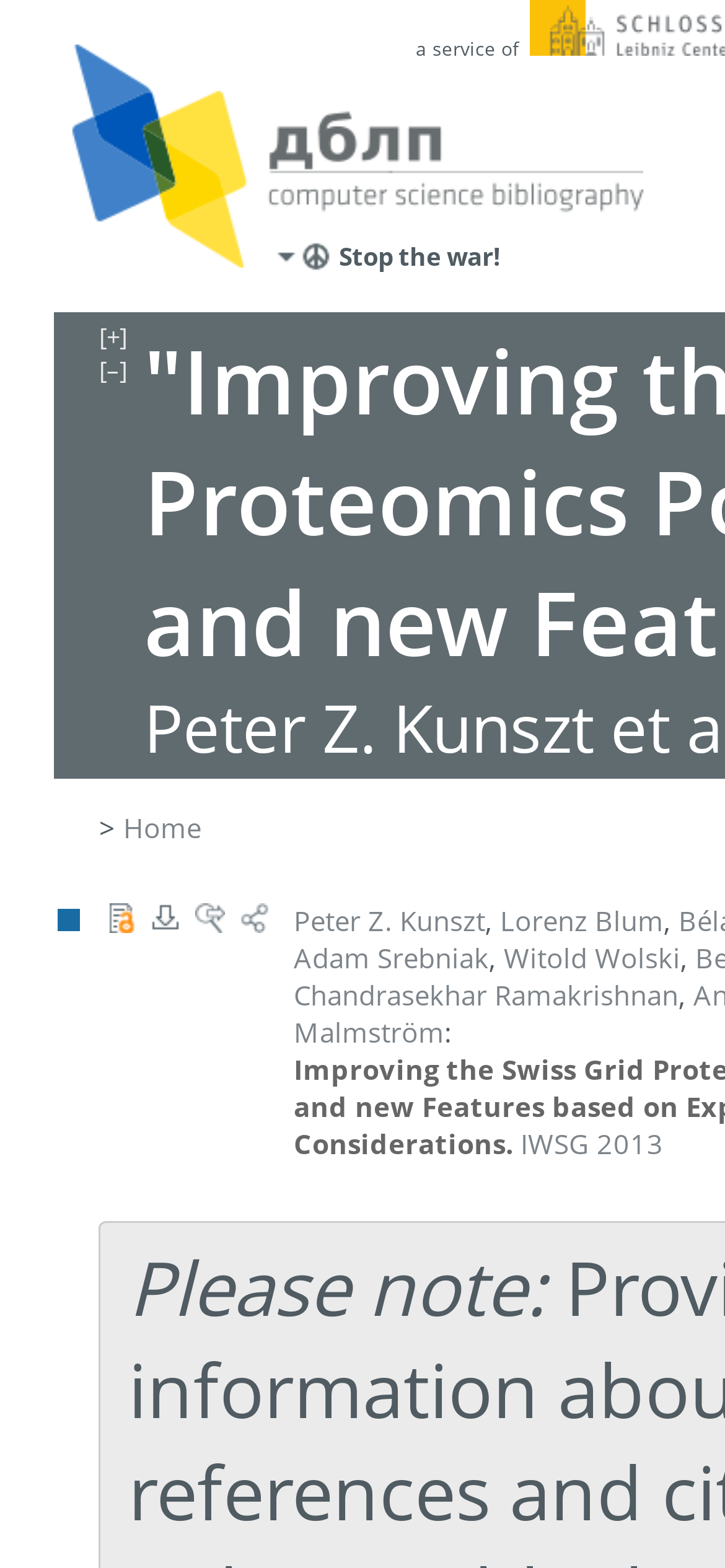Identify the bounding box of the HTML element described here: "[+]". Provide the coordinates as four float numbers between 0 and 1: [left, top, right, bottom].

[0.137, 0.204, 0.175, 0.225]